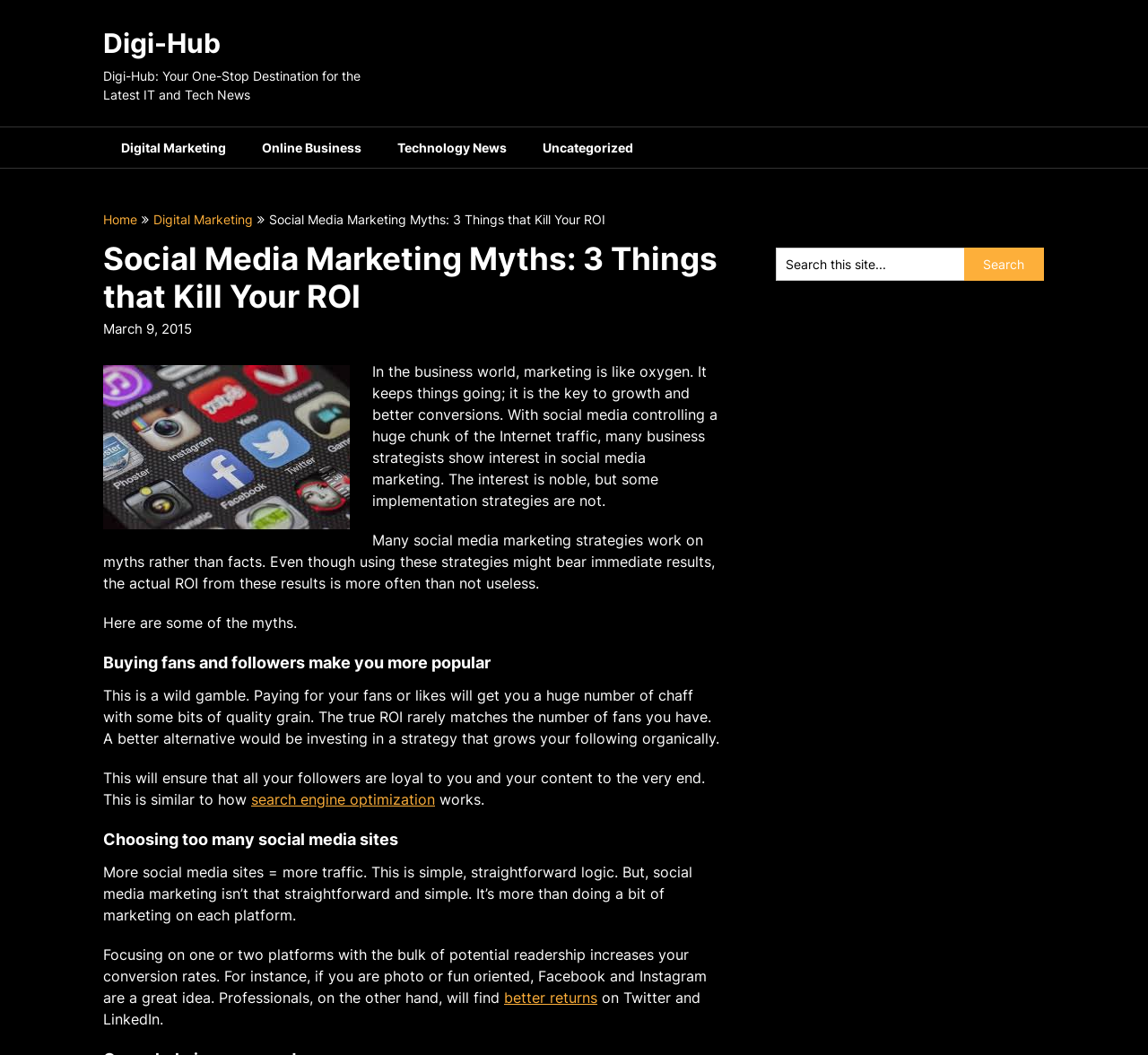Please determine the bounding box coordinates of the area that needs to be clicked to complete this task: 'Read the post 'From Silk Purses to Sows’ Ears''. The coordinates must be four float numbers between 0 and 1, formatted as [left, top, right, bottom].

None